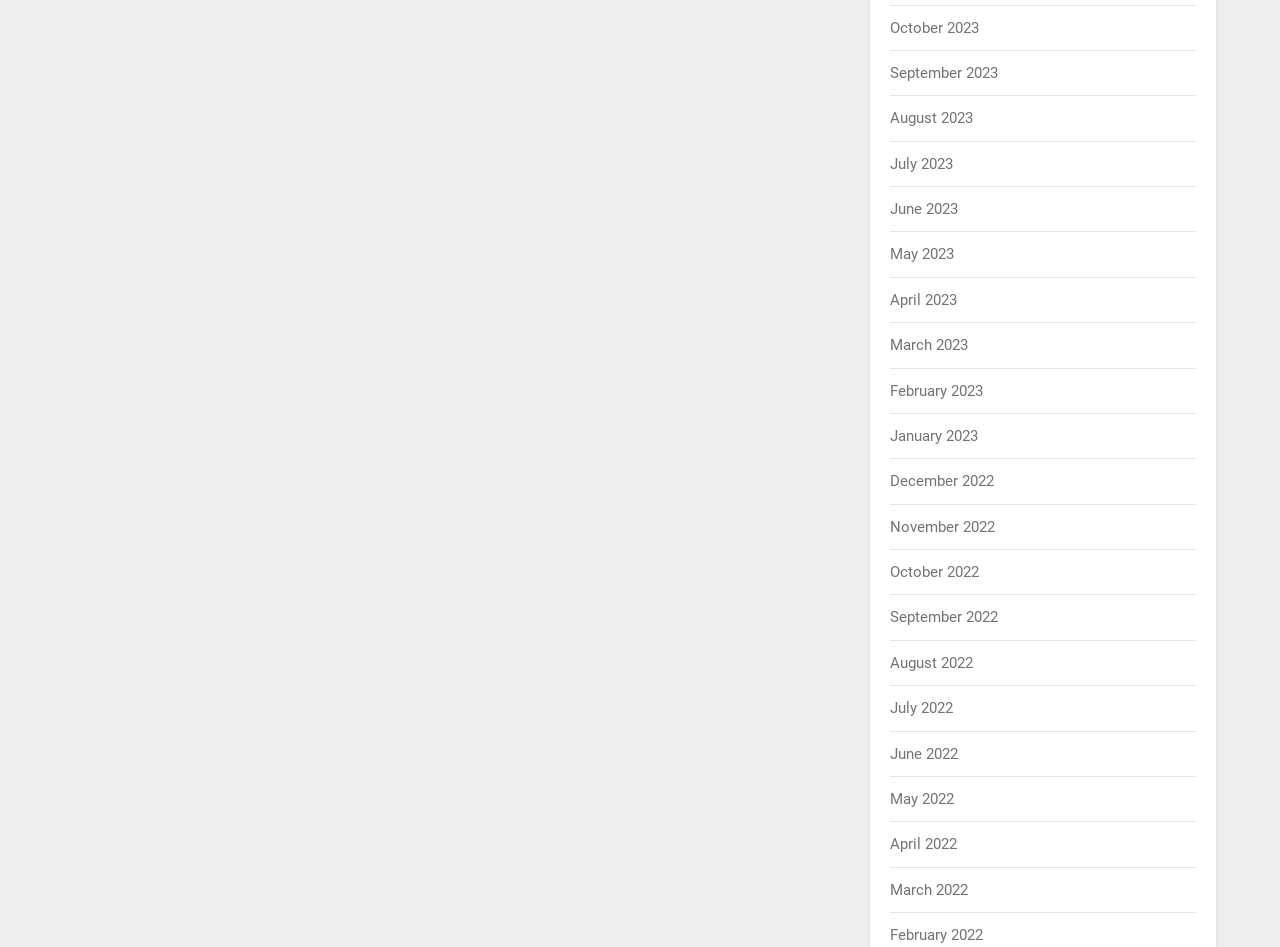Please identify the bounding box coordinates of where to click in order to follow the instruction: "view August 2022".

[0.696, 0.69, 0.76, 0.709]